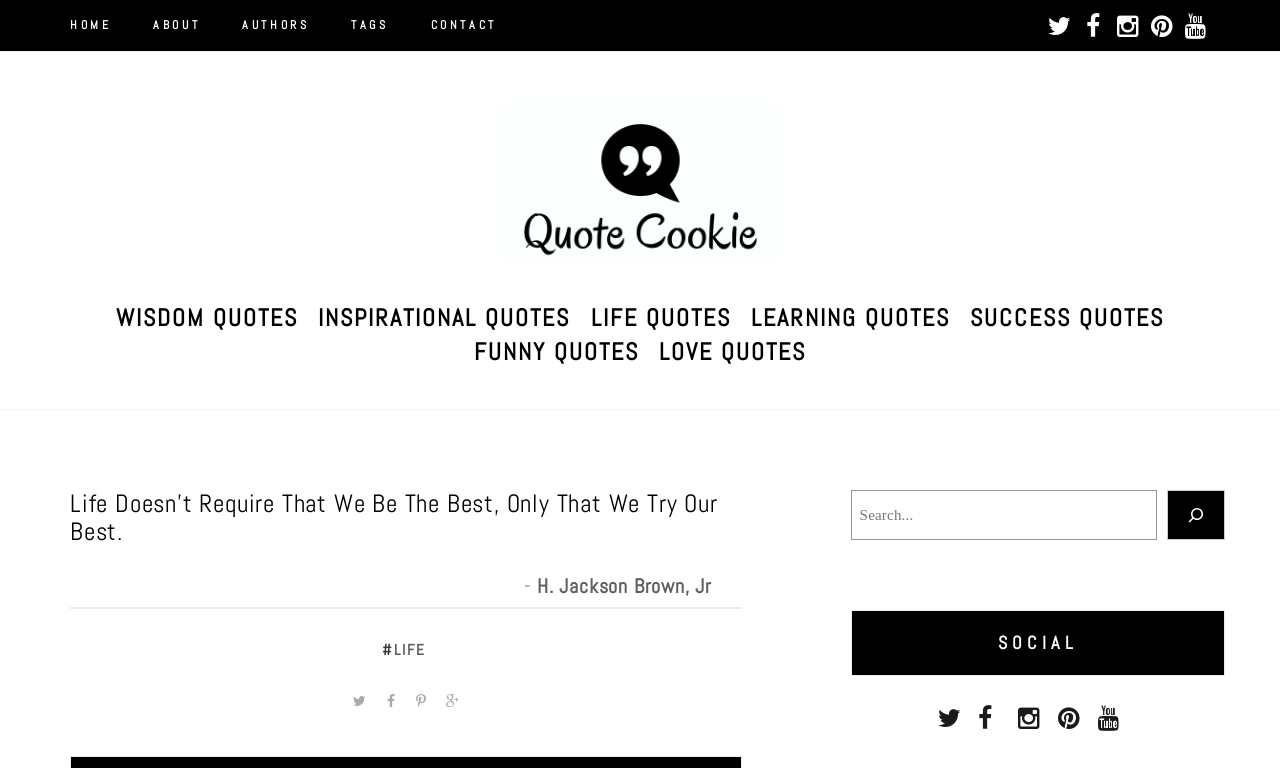Look at the image and give a detailed response to the following question: What social media platforms are available for sharing?

The webpage provides links to five social media platforms, represented by icons, allowing users to share quotes on these platforms, as shown by the 'SOCIAL' label and the links below it.